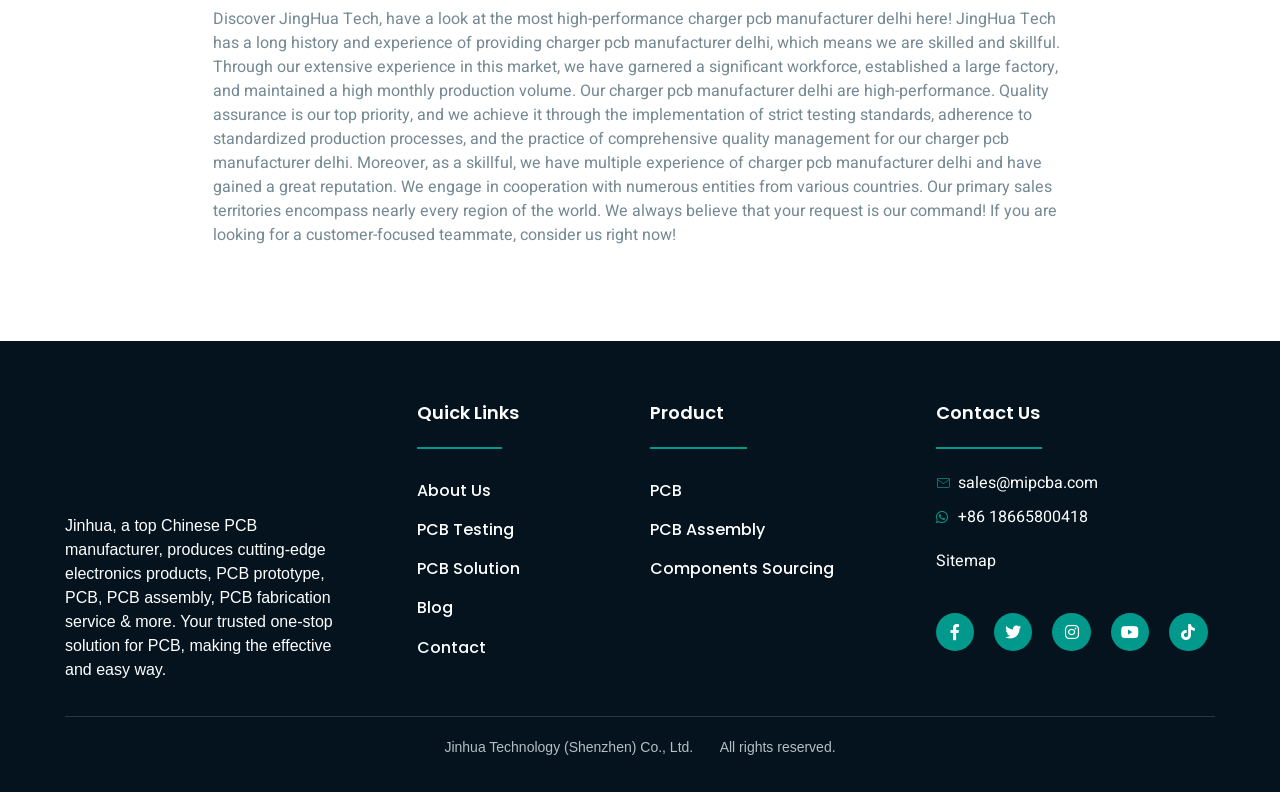What is JingHua Tech? Based on the screenshot, please respond with a single word or phrase.

charger pcb manufacturer